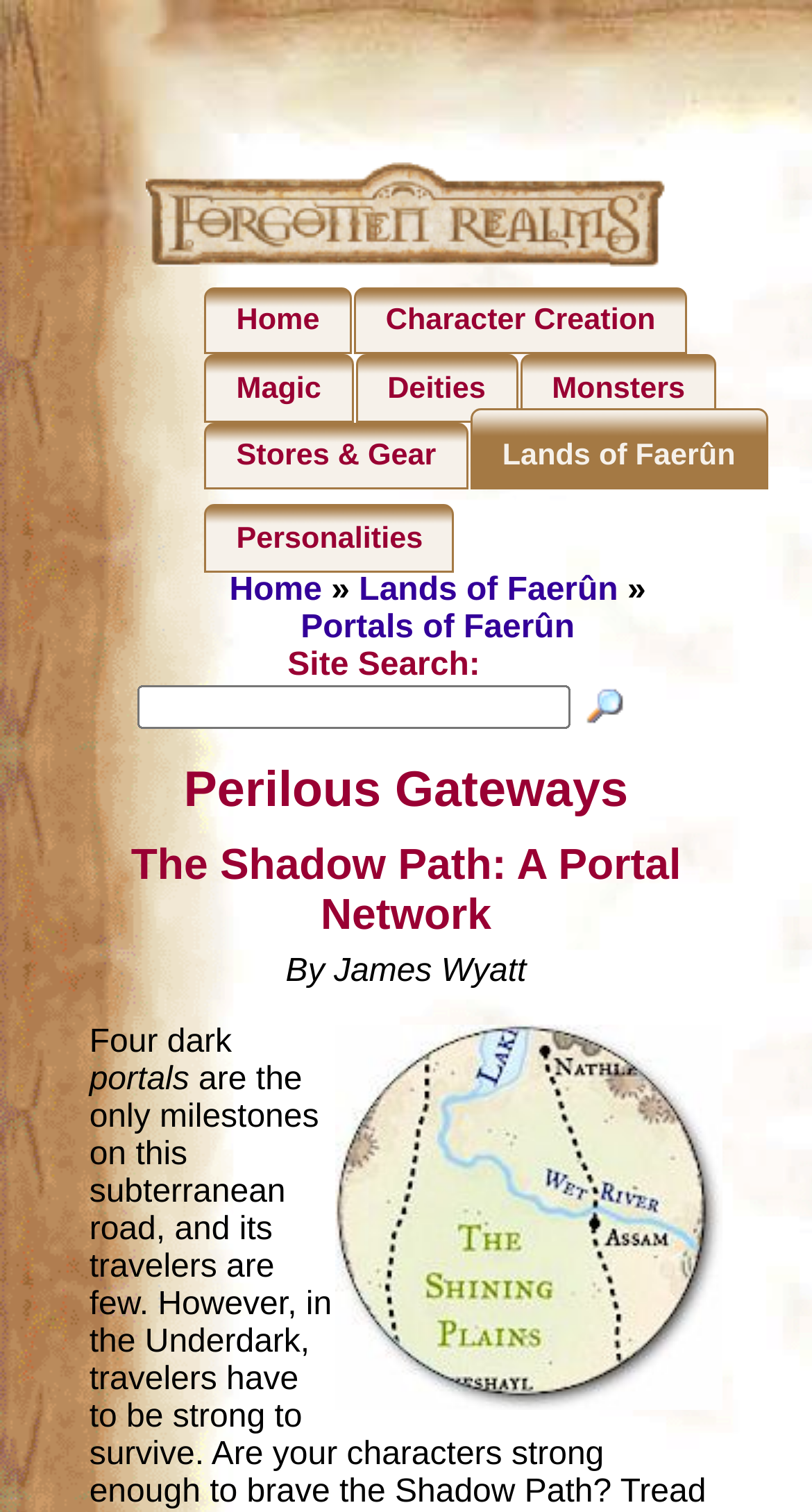Provide the bounding box coordinates, formatted as (top-left x, top-left y, bottom-right x, bottom-right y), with all values being floating point numbers between 0 and 1. Identify the bounding box of the UI element that matches the description: parent_node: Site Search: name="Terms"

[0.157, 0.453, 0.713, 0.482]